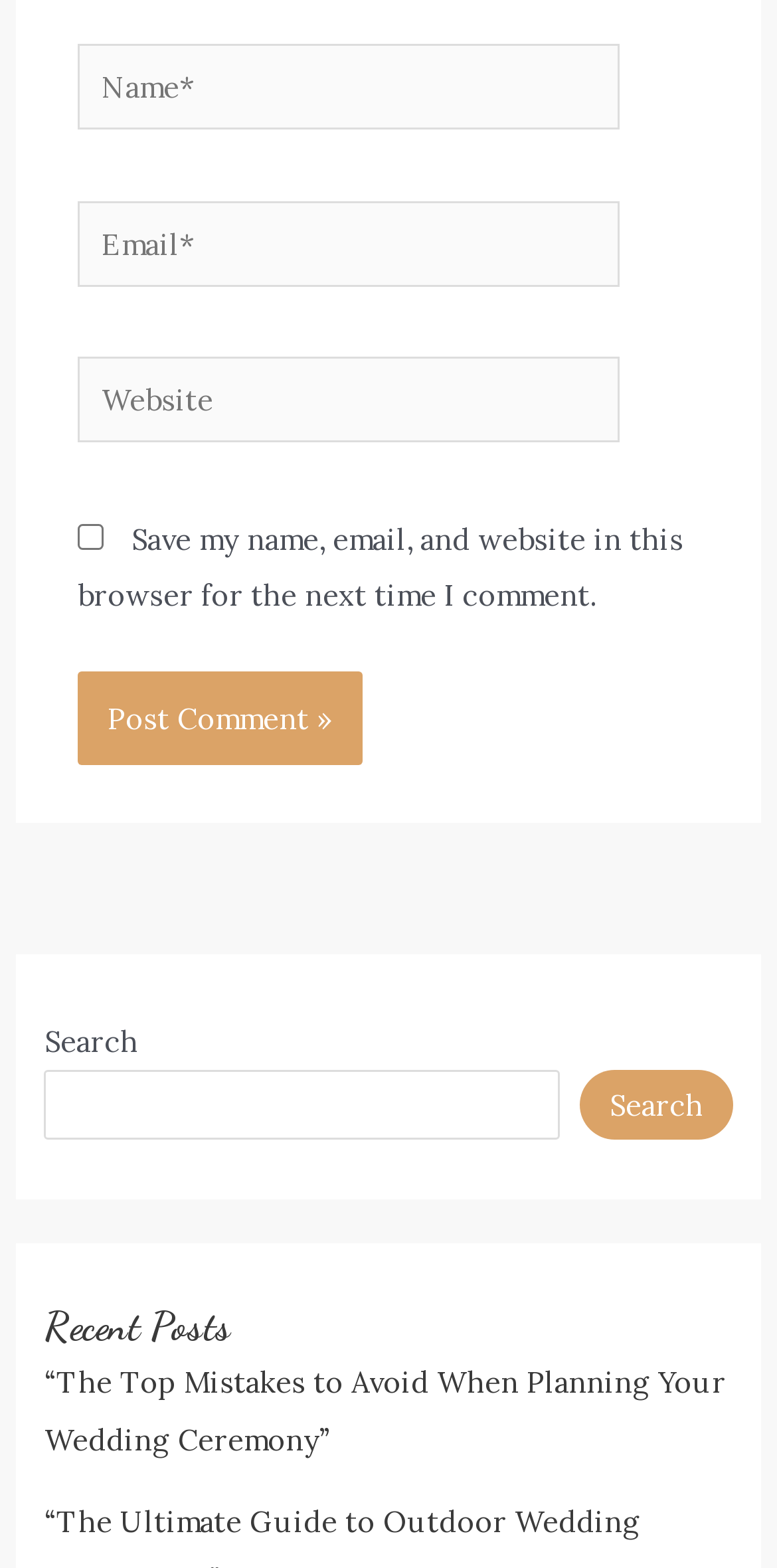What is the category of the link '“The Top Mistakes to Avoid When Planning Your Wedding Ceremony”'?
Please provide a comprehensive and detailed answer to the question.

The link is labeled '“The Top Mistakes to Avoid When Planning Your Wedding Ceremony”' which suggests that it is related to wedding planning, likely an article or blog post about common mistakes to avoid when planning a wedding ceremony.